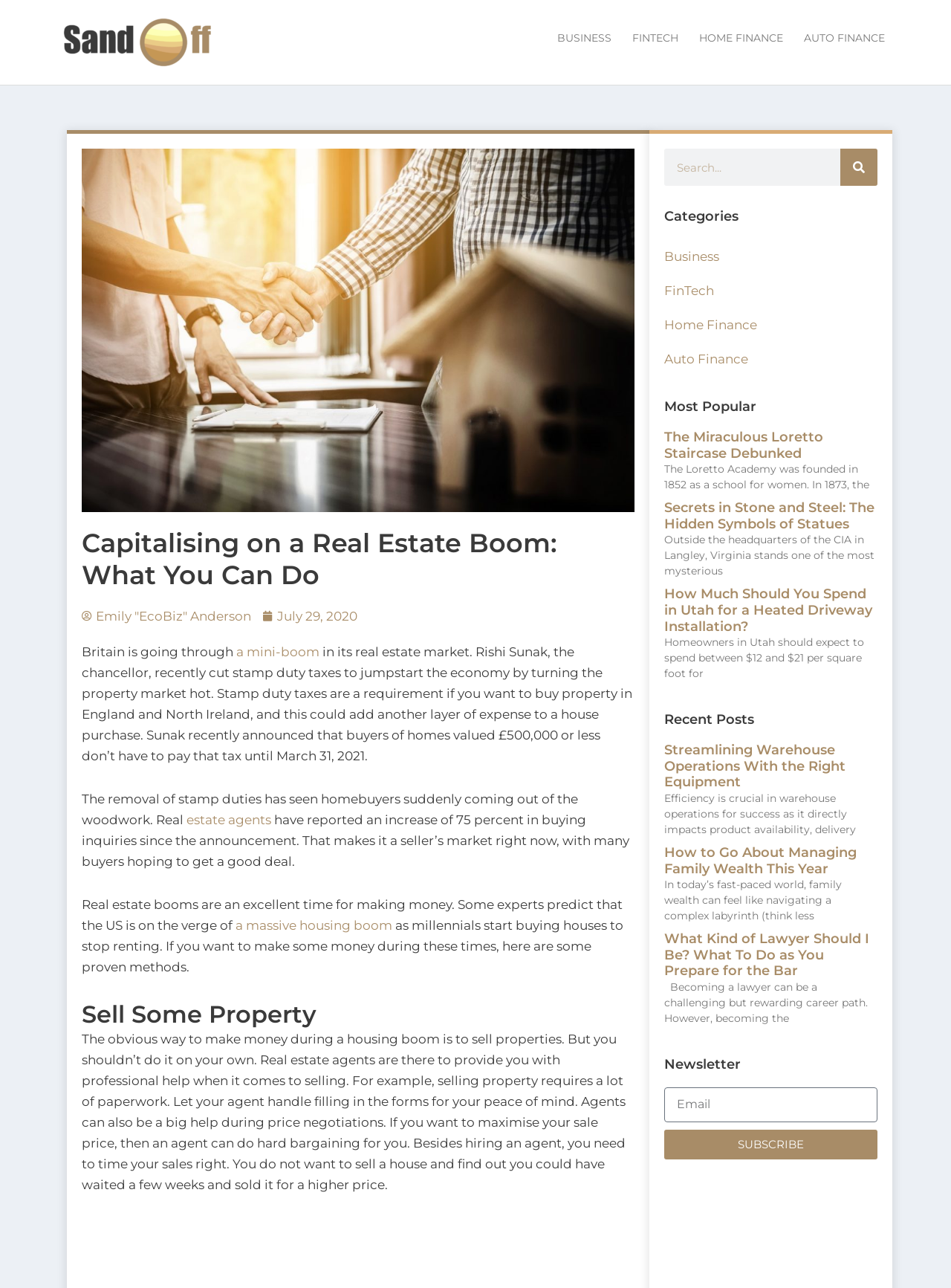Give a one-word or short phrase answer to the question: 
What is the purpose of the 'SUBSCRIBE' button?

To subscribe to the newsletter